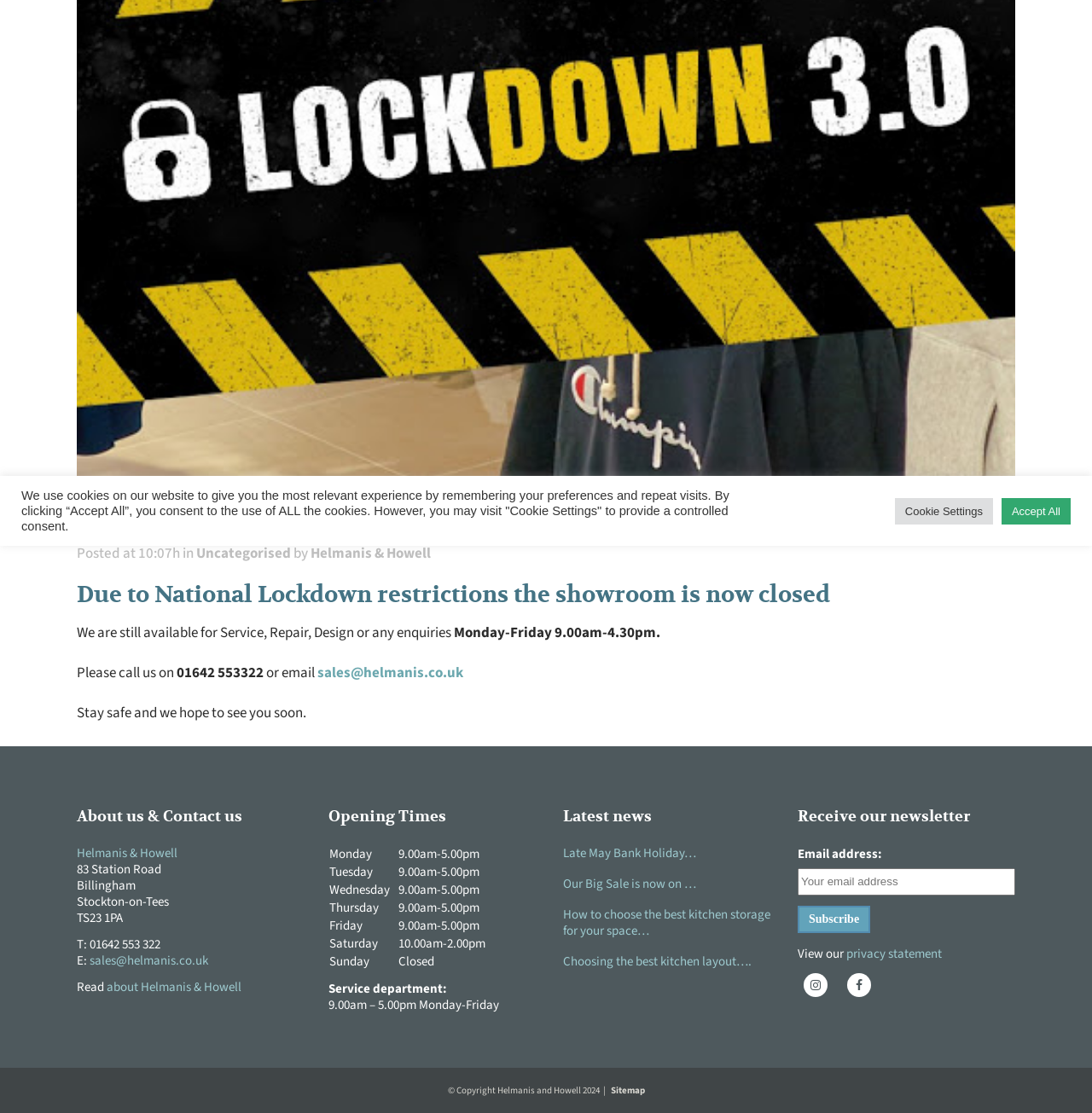Determine the bounding box coordinates of the UI element described by: "Sitemap".

[0.559, 0.974, 0.59, 0.985]